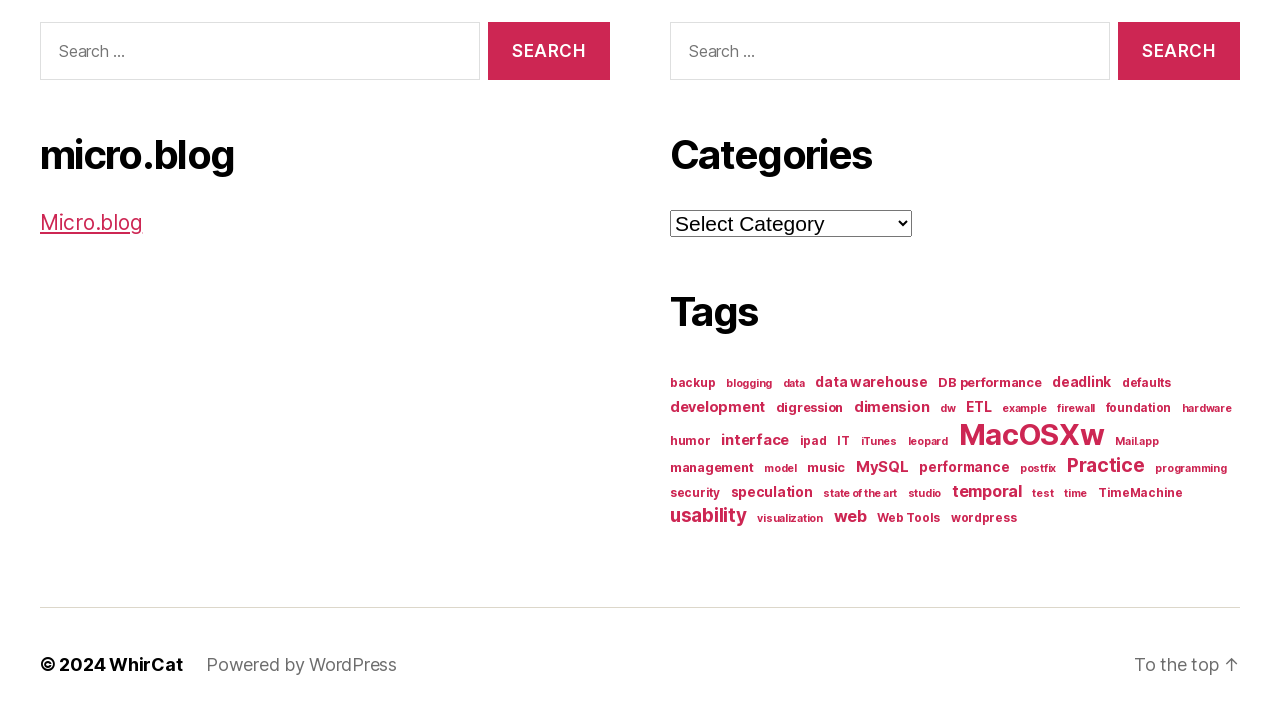From the details in the image, provide a thorough response to the question: What is the copyright year of the website?

The copyright year of the website is 2024, as indicated by the static text ' 2024' at the bottom of the webpage.